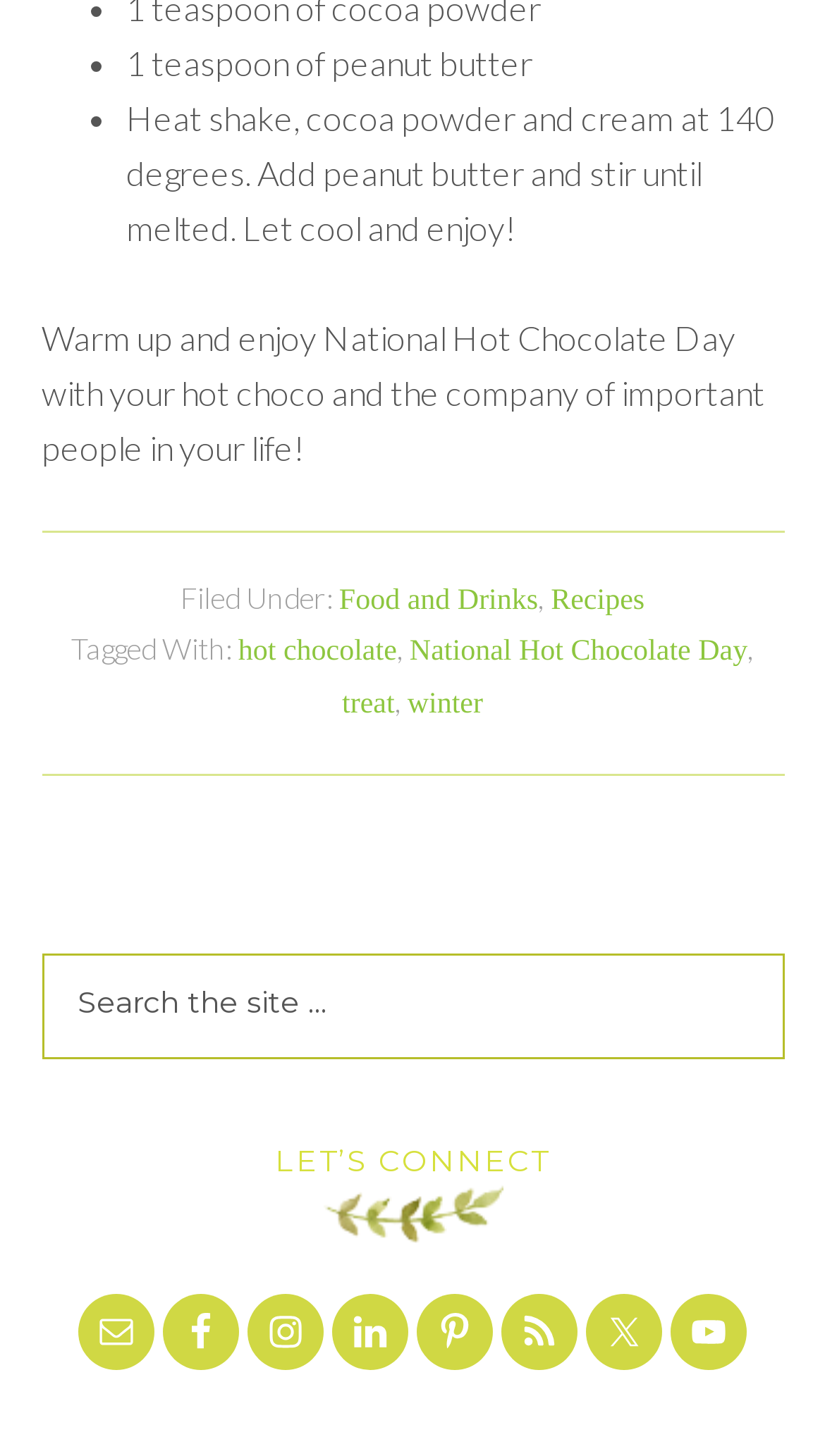Can you find the bounding box coordinates for the element to click on to achieve the instruction: "Search the site"?

[0.05, 0.655, 0.95, 0.727]